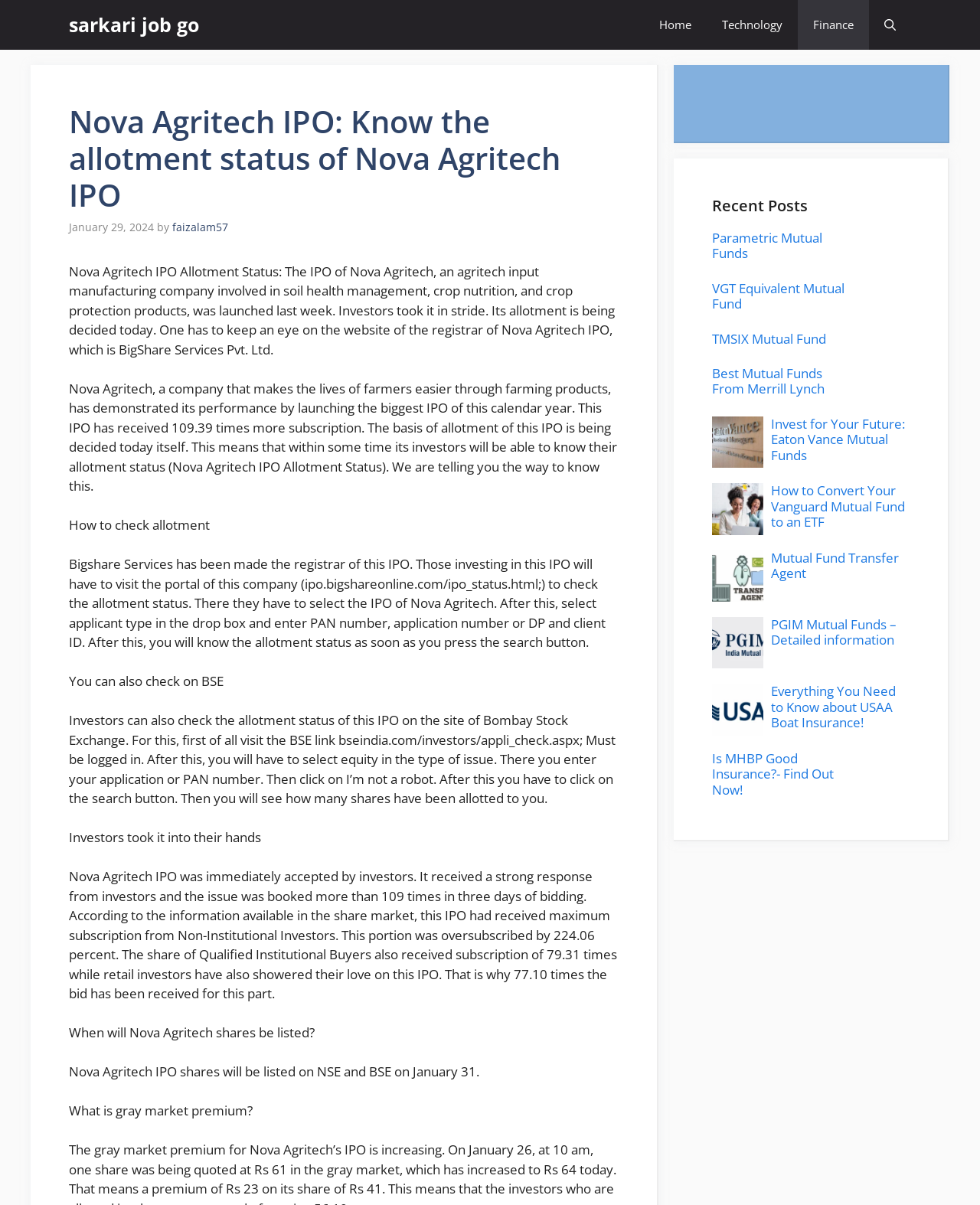How can investors check the allotment status of Nova Agritech IPO?
Answer briefly with a single word or phrase based on the image.

visit BigShare Services Pvt. Ltd. portal